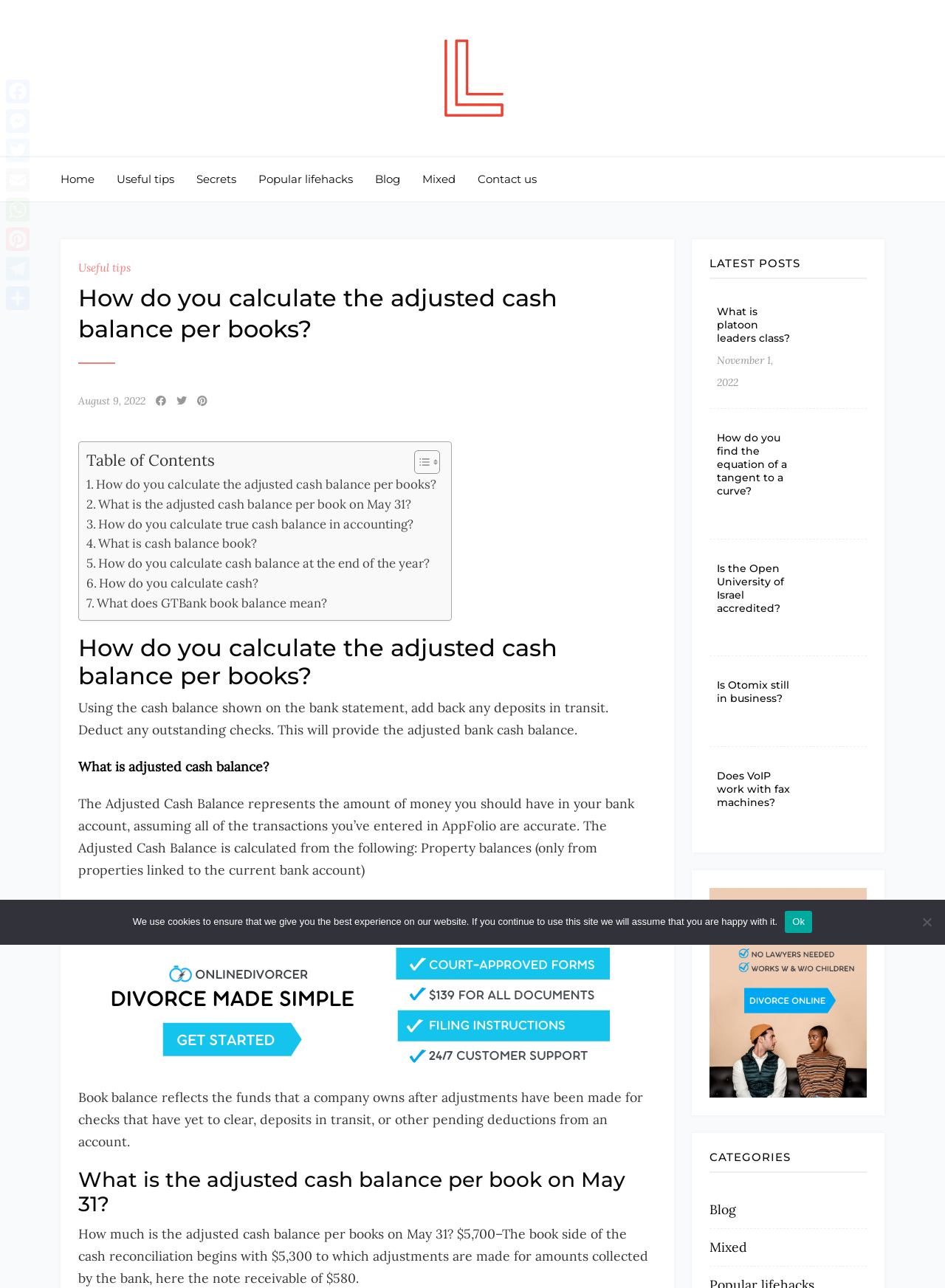Select the bounding box coordinates of the element I need to click to carry out the following instruction: "Read 'How do you calculate the adjusted cash balance per books?' article".

[0.083, 0.219, 0.695, 0.283]